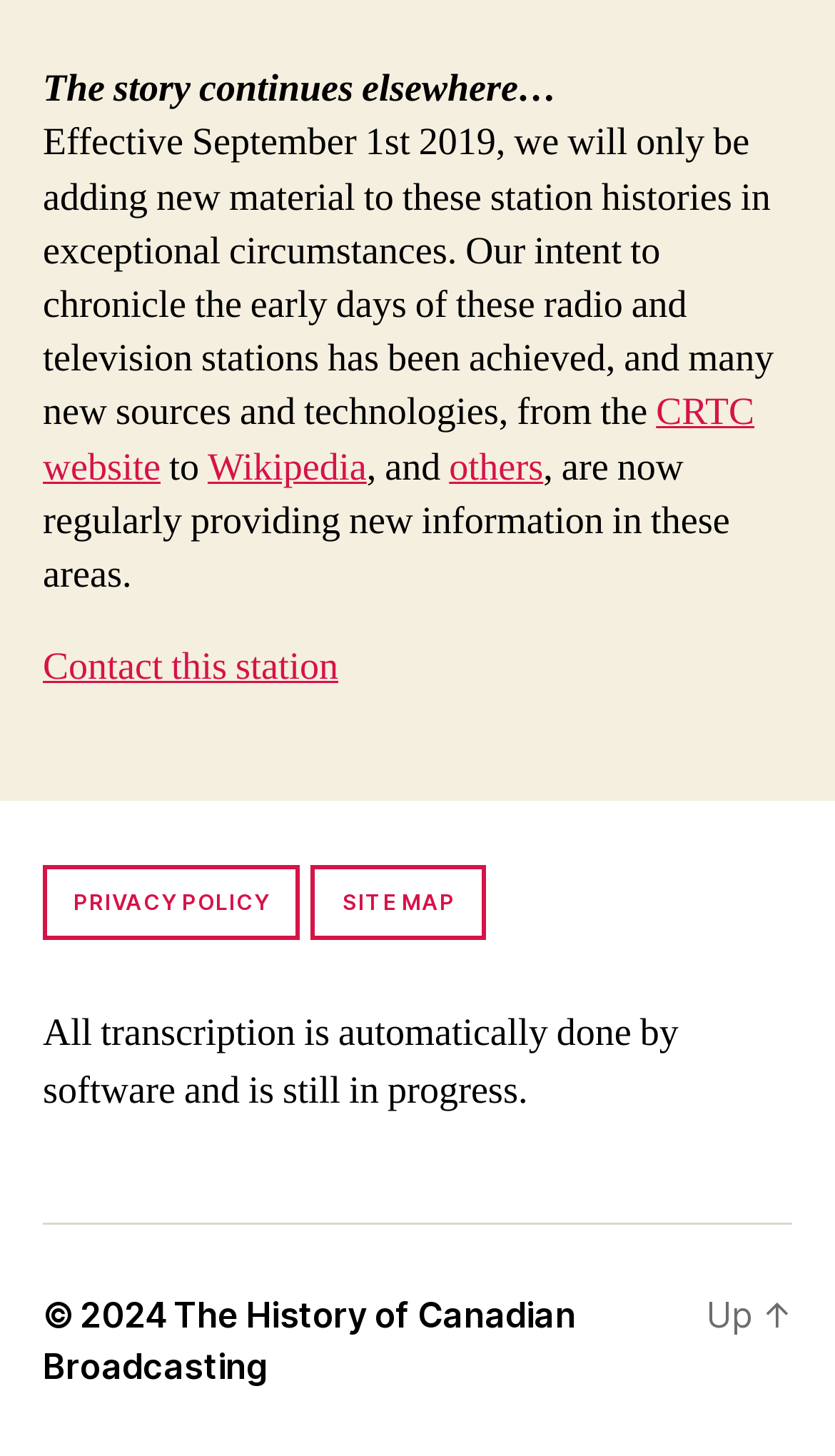Reply to the question with a single word or phrase:
What is the status of transcription on the website?

Automatically done by software